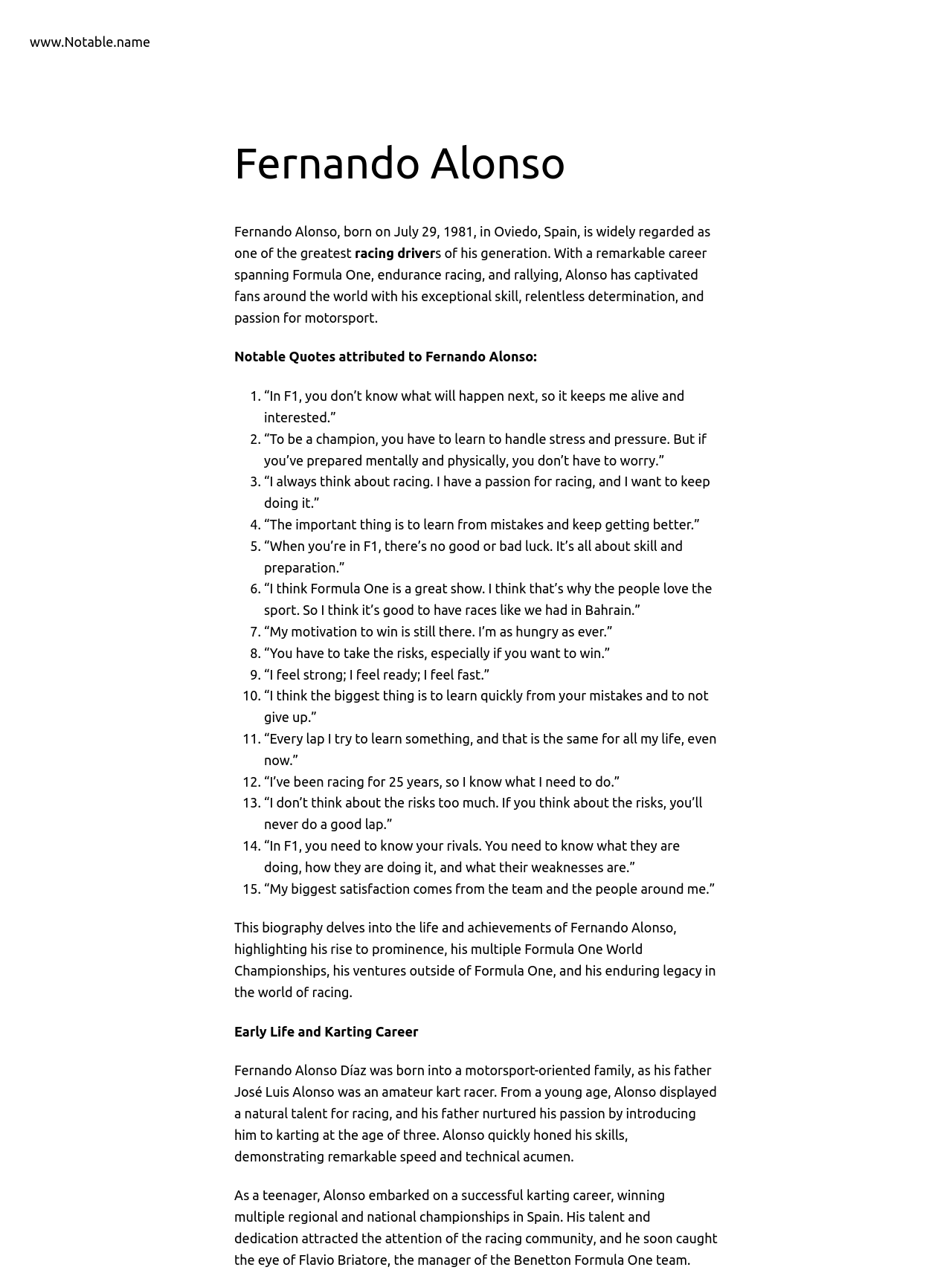What is the main theme of the webpage?
Could you answer the question with a detailed and thorough explanation?

The answer can be inferred from the overall structure and content of the webpage, which provides a detailed biography of Fernando Alonso, including his early life, karting career, and achievements in Formula One.